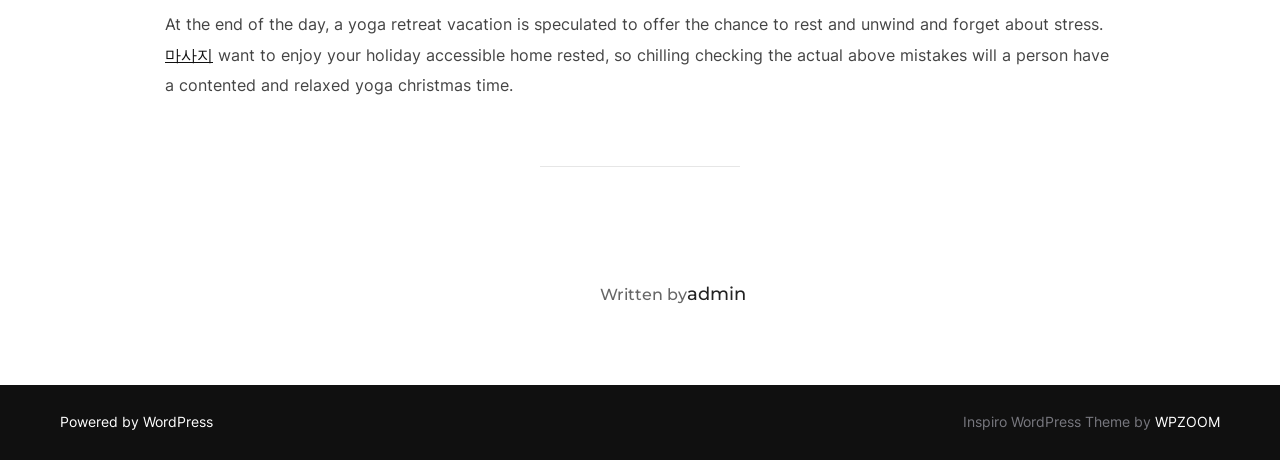What is the topic of the article?
Give a single word or phrase as your answer by examining the image.

yoga retreat vacation